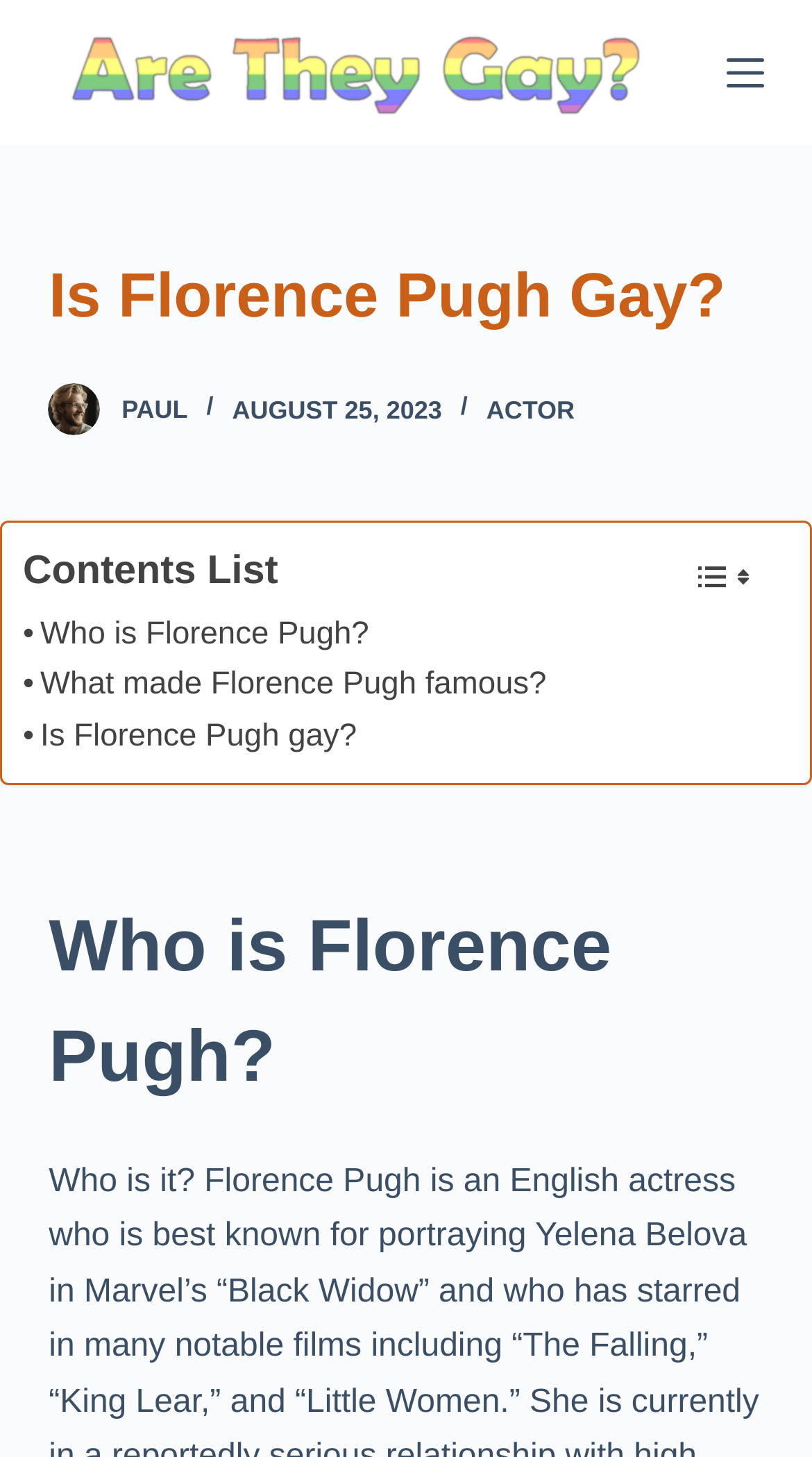Please specify the bounding box coordinates of the area that should be clicked to accomplish the following instruction: "Learn more about 'What made Florence Pugh famous?'". The coordinates should consist of four float numbers between 0 and 1, i.e., [left, top, right, bottom].

[0.028, 0.454, 0.673, 0.488]